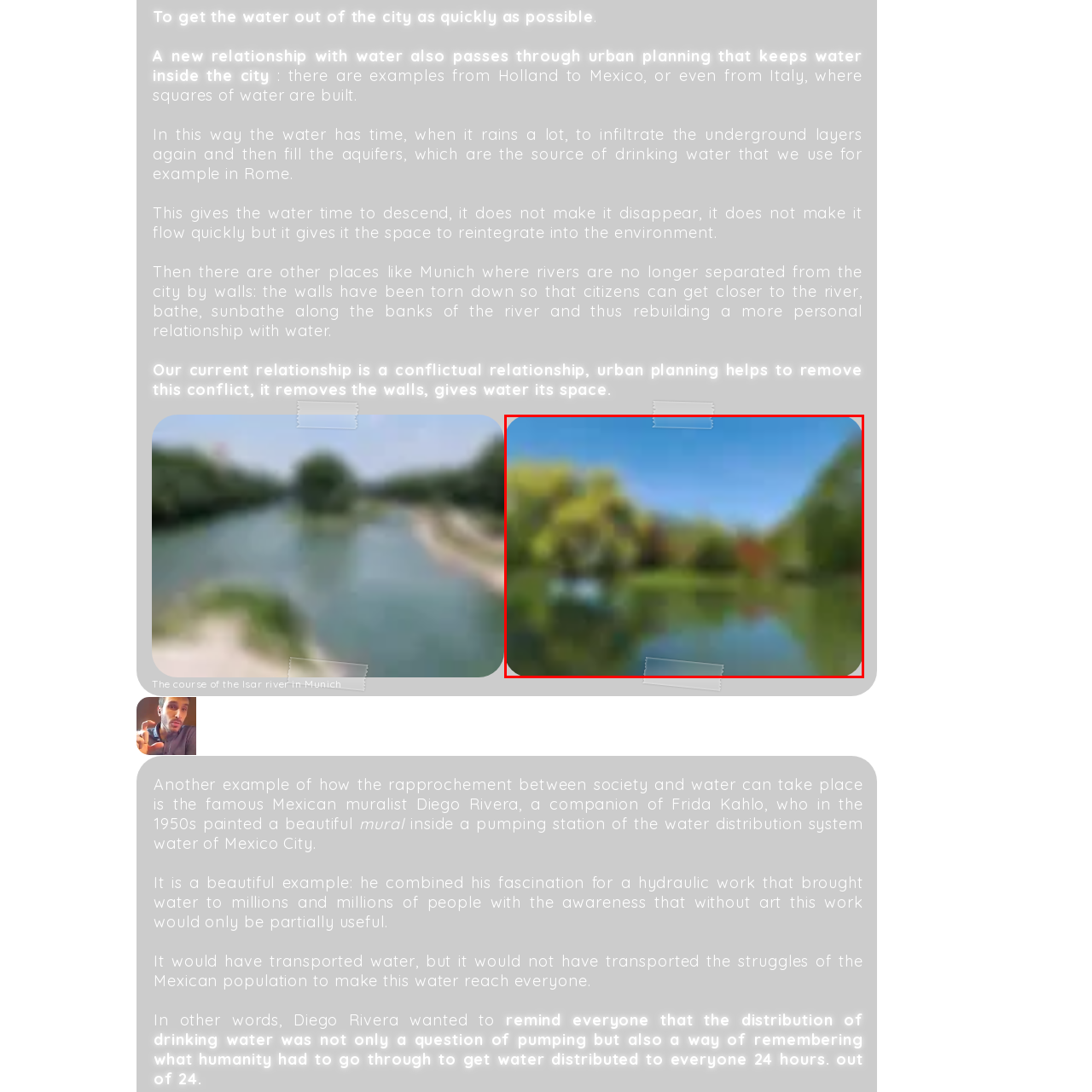Describe extensively the image content marked by the red bounding box.

The image captures a serene landscape featuring a calm body of water, likely representing the Isar river in Munich. Surrounded by lush greenery, the scene highlights the harmonious relationship between urban areas and natural water bodies. The clear blue sky reflects on the water's surface, while trees in varied hues of green and hints of autumn colors create a vibrant backdrop. This picturesque environment emphasizes the importance of integrating water features into urban planning, as noted in discussions on fostering a deeper connection between cities and their waterways. The tranquility of the setting invites contemplation on sustainable practices that enhance our coexistence with nature.